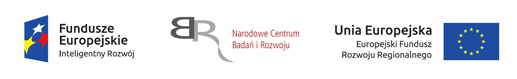What is the symbol on the European Union logo?
Respond with a short answer, either a single word or a phrase, based on the image.

Yellow stars